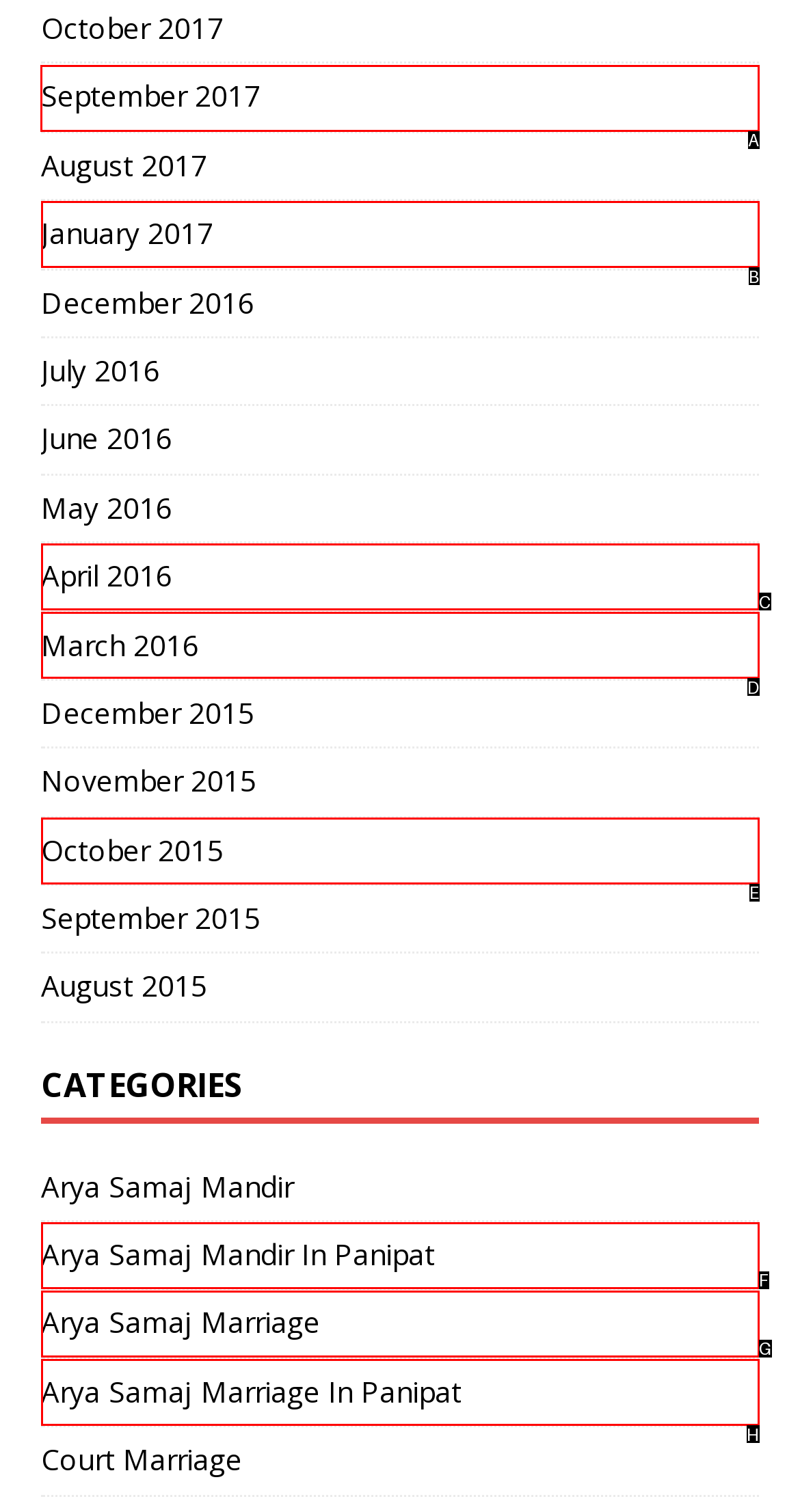Tell me which option I should click to complete the following task: view September 2017 Answer with the option's letter from the given choices directly.

A